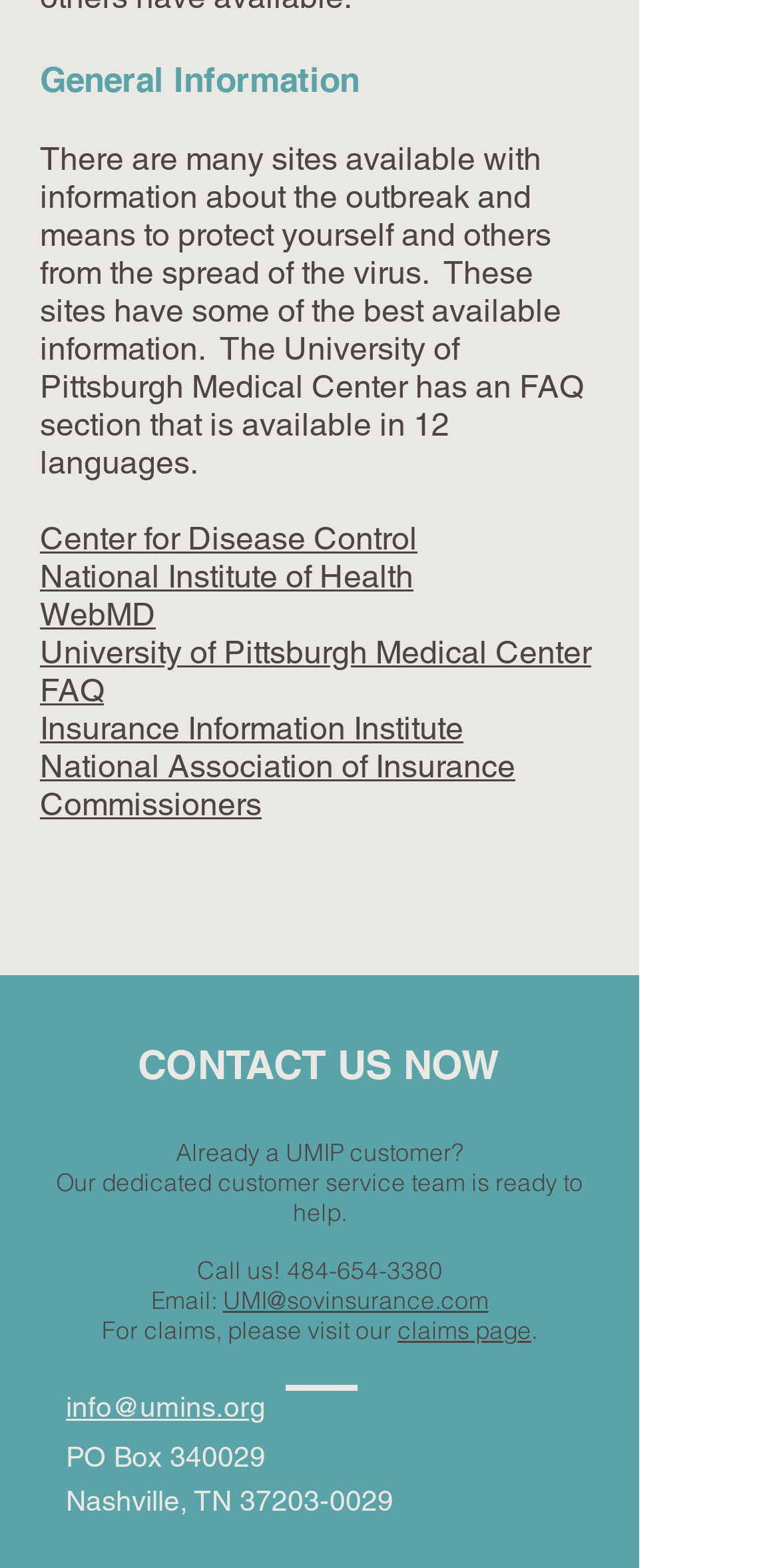Reply to the question below using a single word or brief phrase:
What is the topic of general information?

Outbreak and virus protection